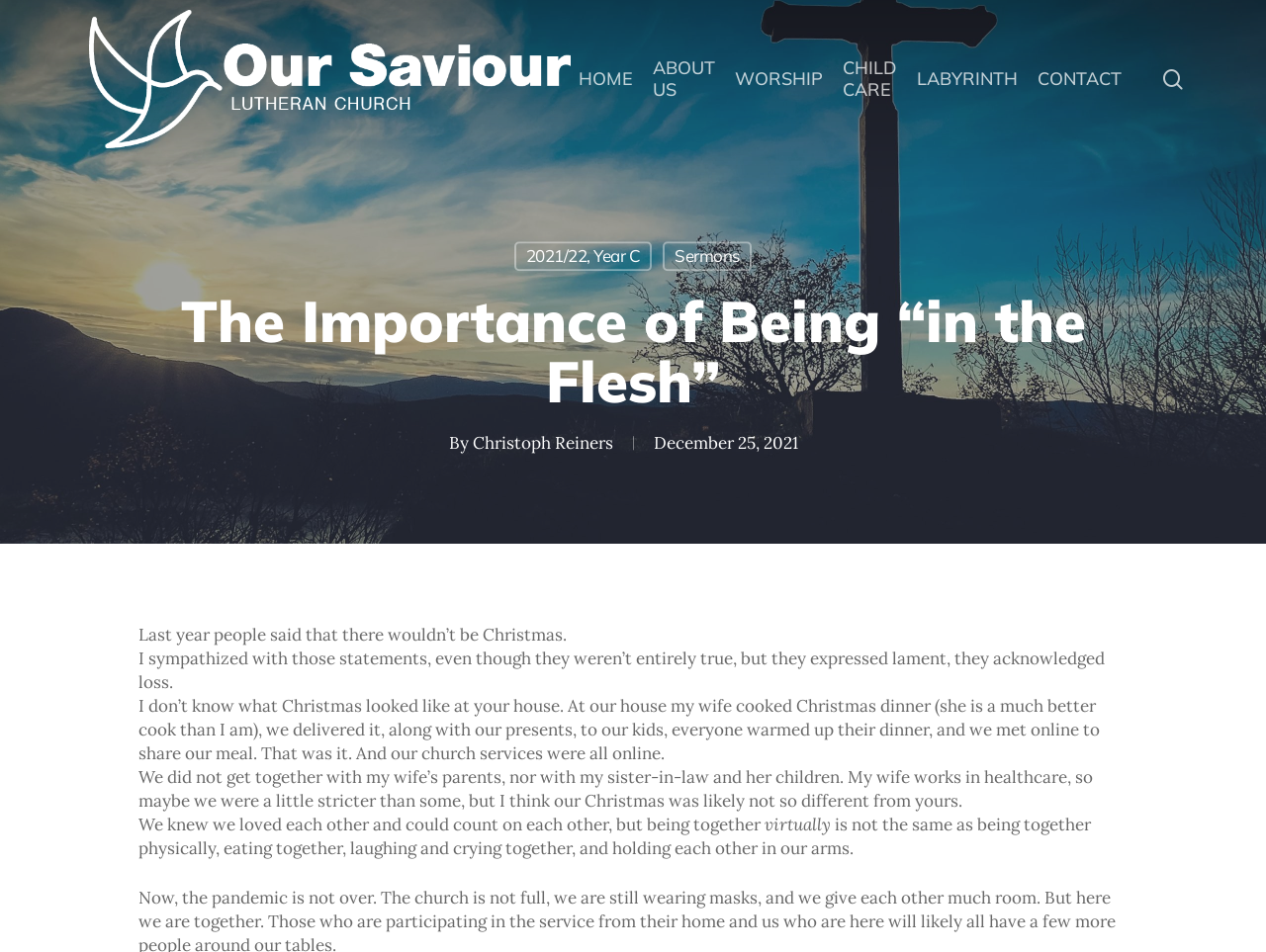Construct a thorough caption encompassing all aspects of the webpage.

The webpage is about a sermon titled "The Importance of Being 'in the Flesh'" from Our Saviour Lutheran Church. At the top, there is a search bar with a textbox and a hint to "Hit enter to search or ESC to close". On the top right, there is a link to close the search bar. 

Below the search bar, there is a logo of Our Saviour Lutheran Church, which is an image. Next to the logo, there is a link to the church's homepage. 

The main navigation menu is located below the logo, with links to "HOME", "ABOUT US", "WORSHIP", "CHILD CARE", "LABYRINTH", and "CONTACT". On the far right, there is another link to search.

The main content of the page is a sermon, which is divided into several paragraphs. The sermon title "The Importance of Being 'in the Flesh'" is a heading, followed by the author's name "Christoph Reiners" and the date "December 25, 2021". The sermon text discusses the importance of physical presence and human connection, especially during Christmas. It shares a personal experience of the author's Christmas celebration during the pandemic, which was limited to online gatherings and lacked physical presence. The sermon emphasizes the value of being together physically, eating, laughing, and crying together, and holding each other in our arms.